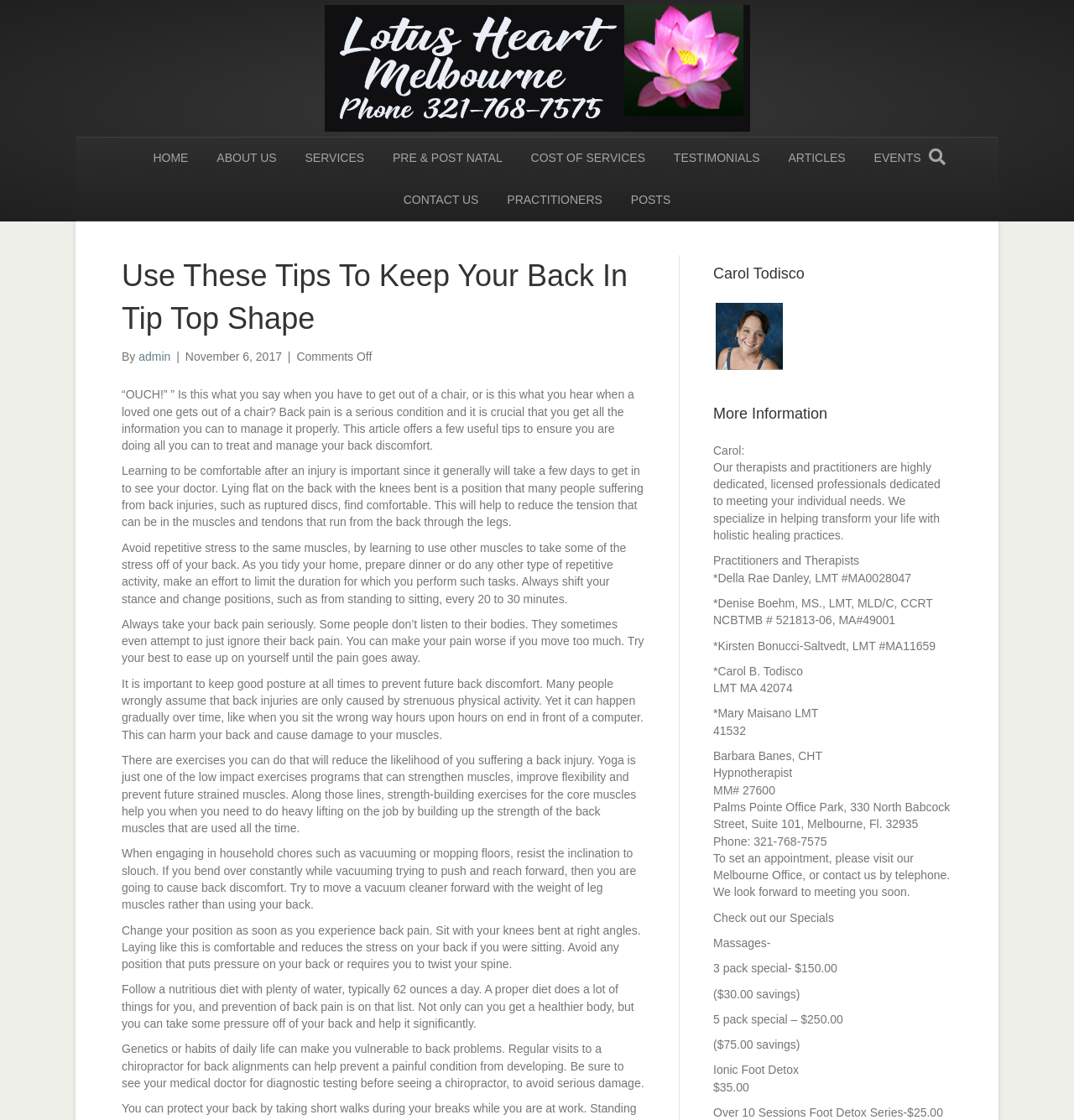Construct a comprehensive caption that outlines the webpage's structure and content.

This webpage is about a massage therapy service in Melbourne, FL. At the top, there is a header menu with links to various pages, including "HOME", "ABOUT US", "SERVICES", and "CONTACT US". Below the header menu, there is a logo and a search bar.

The main content of the page is an article titled "Use These Tips To Keep Your Back In Tip Top Shape". The article provides several tips on how to manage back pain, including learning to be comfortable after an injury, avoiding repetitive stress, taking back pain seriously, and maintaining good posture. The article also suggests exercises that can help reduce the likelihood of back injuries, such as yoga and strength-building exercises for the core muscles.

To the right of the article, there is a sidebar with information about the massage therapy service. It includes a heading "Carol Todisco" and a photo of Carol Todisco. Below the photo, there is a list of practitioners and therapists, including their names, licenses, and specialties. The sidebar also includes the address and phone number of the office, as well as a call to action to set an appointment.

At the bottom of the sidebar, there are special offers for massages, including a 3-pack special and a 5-pack special, as well as a promotion for an ionic foot detox treatment.